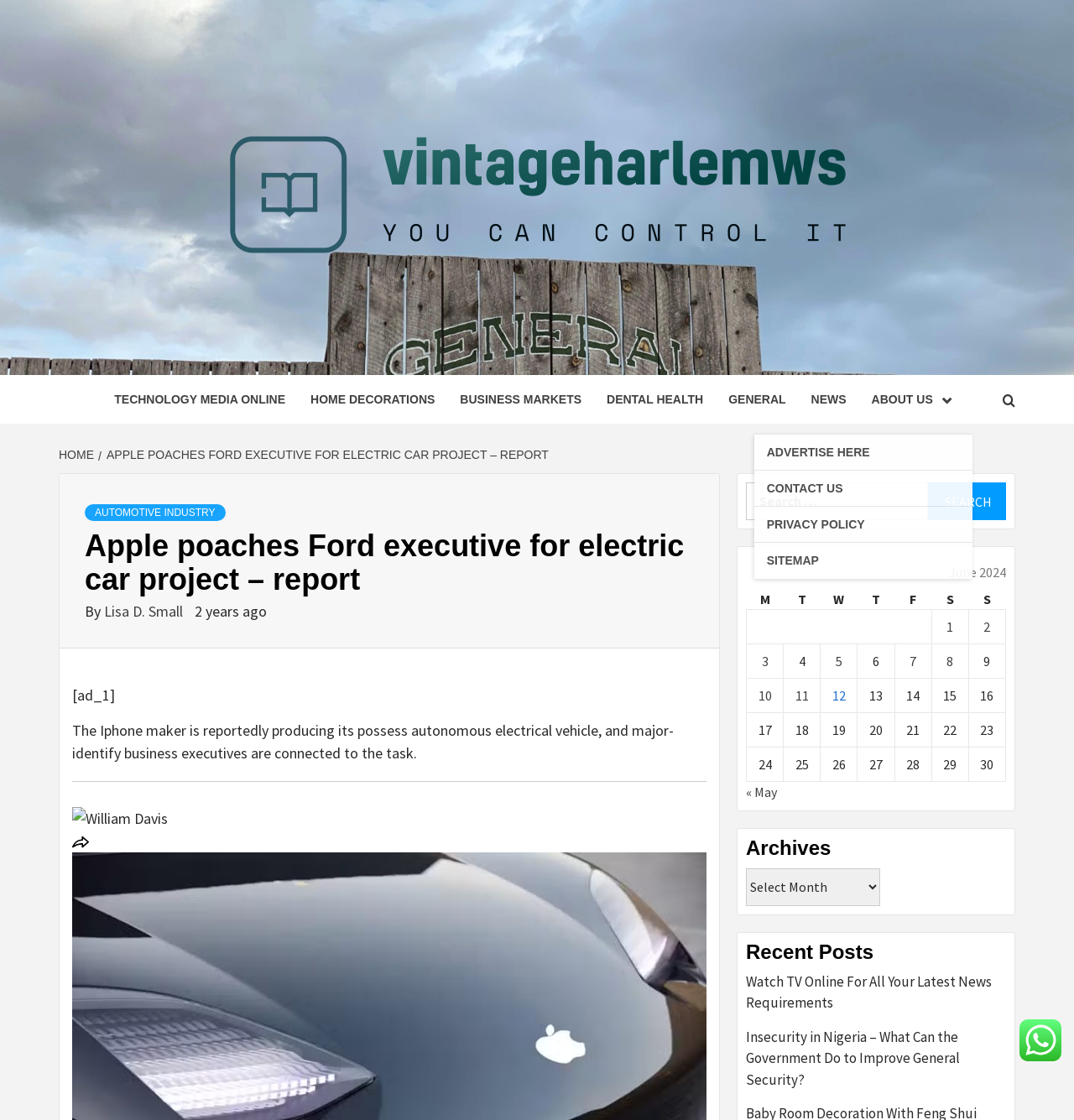Specify the bounding box coordinates of the area to click in order to execute this command: 'View the 'AUTOMOTIVE INDUSTRY' category'. The coordinates should consist of four float numbers ranging from 0 to 1, and should be formatted as [left, top, right, bottom].

[0.079, 0.45, 0.21, 0.465]